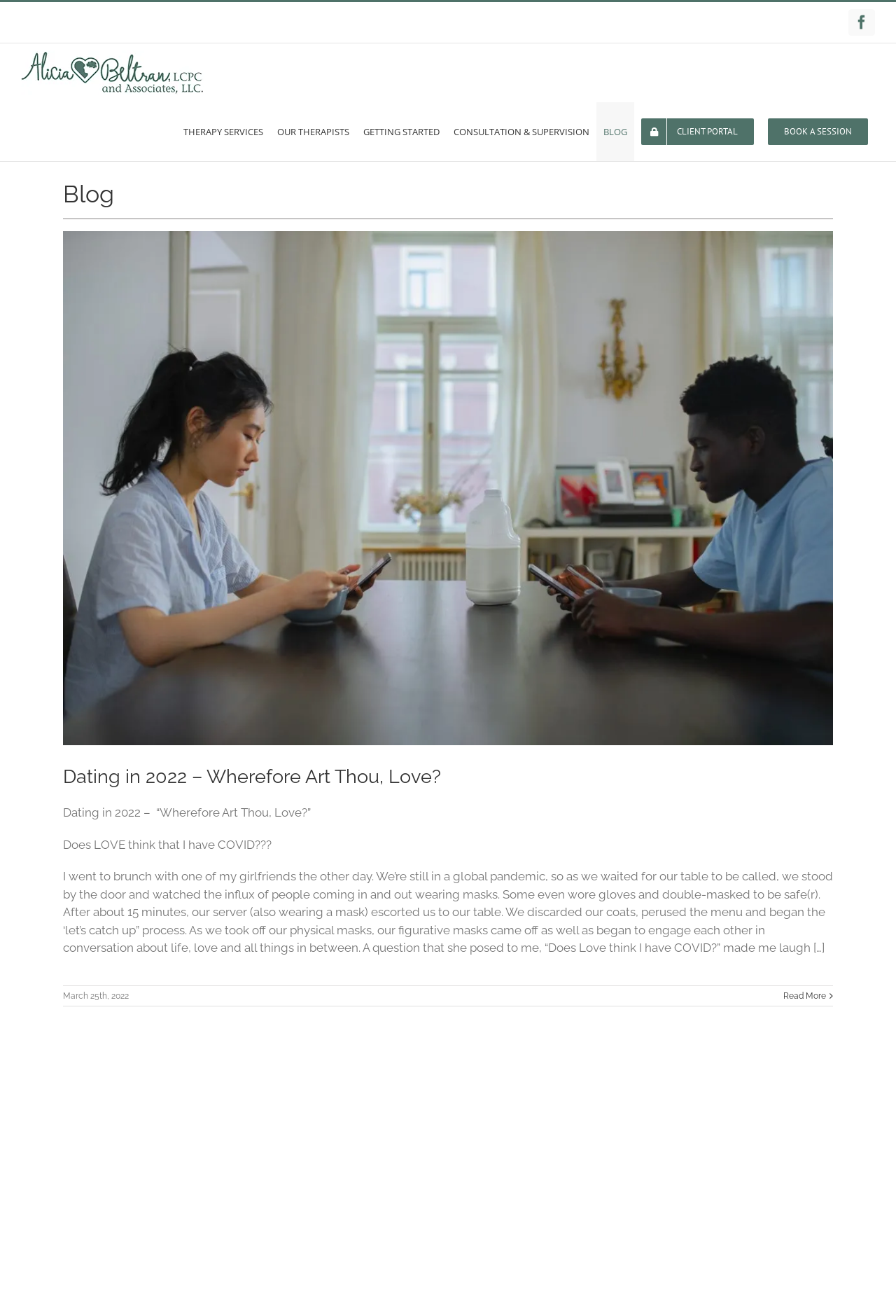What is the date of the latest article?
Answer the question with a detailed and thorough explanation.

I found the StaticText element with the text 'March 25th, 2022' under the article element. This suggests that the latest article was published on this date.